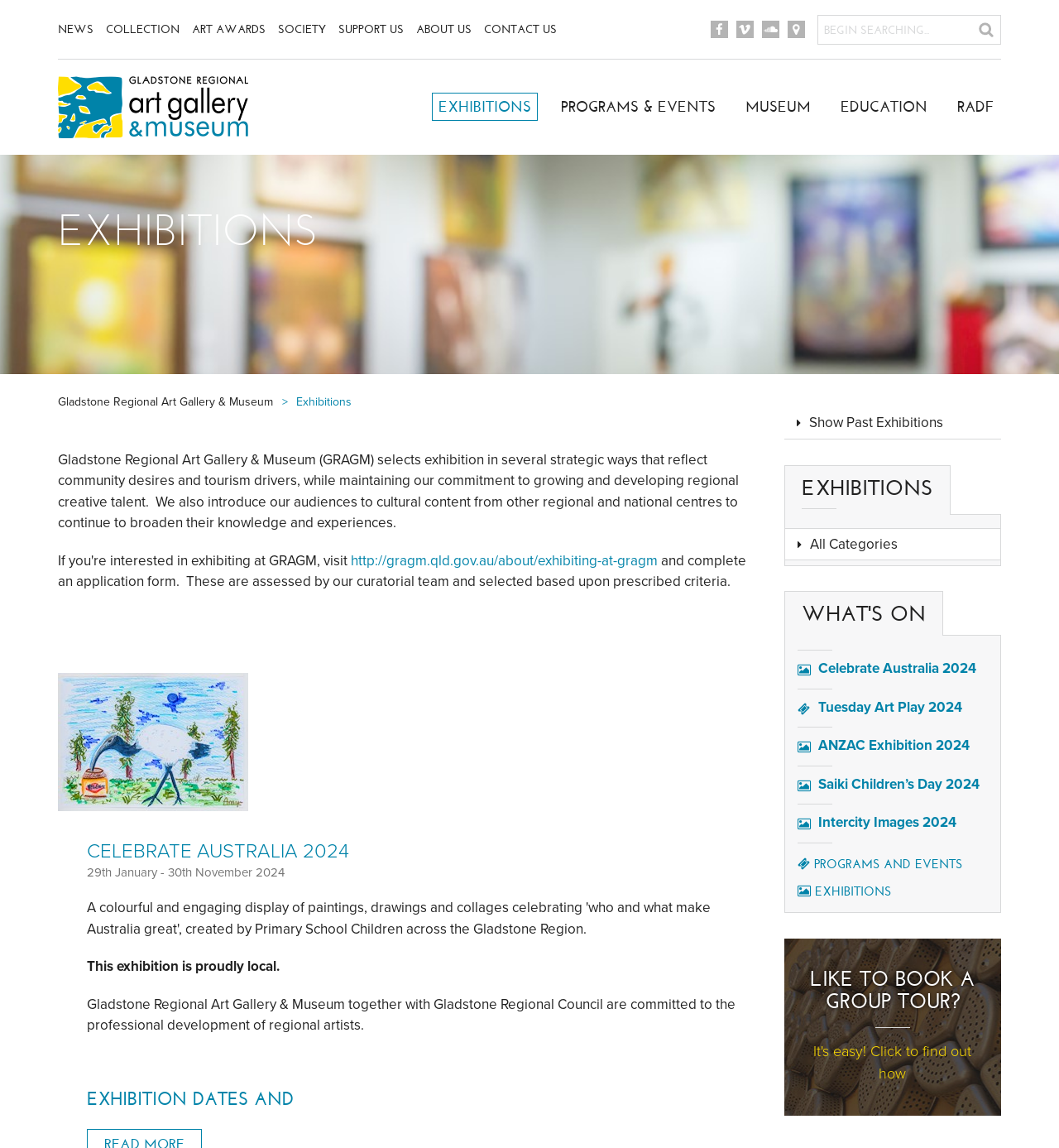Find the bounding box coordinates of the clickable region needed to perform the following instruction: "Celebrate Australia 2024 exhibition". The coordinates should be provided as four float numbers between 0 and 1, i.e., [left, top, right, bottom].

[0.082, 0.731, 0.33, 0.752]